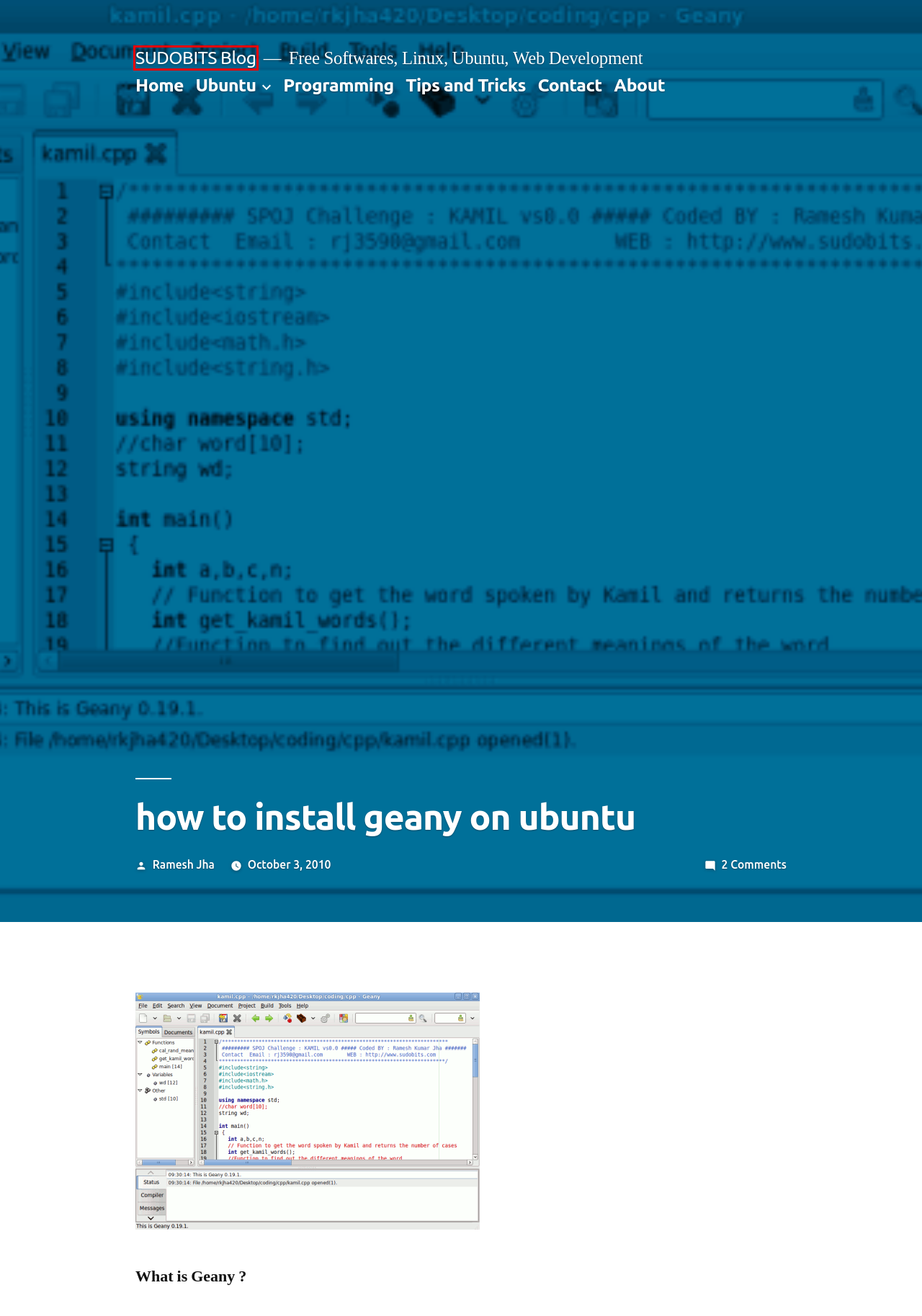Review the webpage screenshot and focus on the UI element within the red bounding box. Select the best-matching webpage description for the new webpage that follows after clicking the highlighted element. Here are the candidates:
A. Contact Us – SUDOBITS Blog
B. Ubuntu – SUDOBITS Blog
C. SUDOBITS Blog – Free Softwares, Linux, Ubuntu, Web Development
D. Tips and Tricks – SUDOBITS Blog
E. Ramesh Jha – SUDOBITS Blog
F. How to Switch From Windows 10 to Ubuntu 22.04 – SUDOBITS Blog
G. About – SUDOBITS Blog
H. Programming – SUDOBITS Blog

C